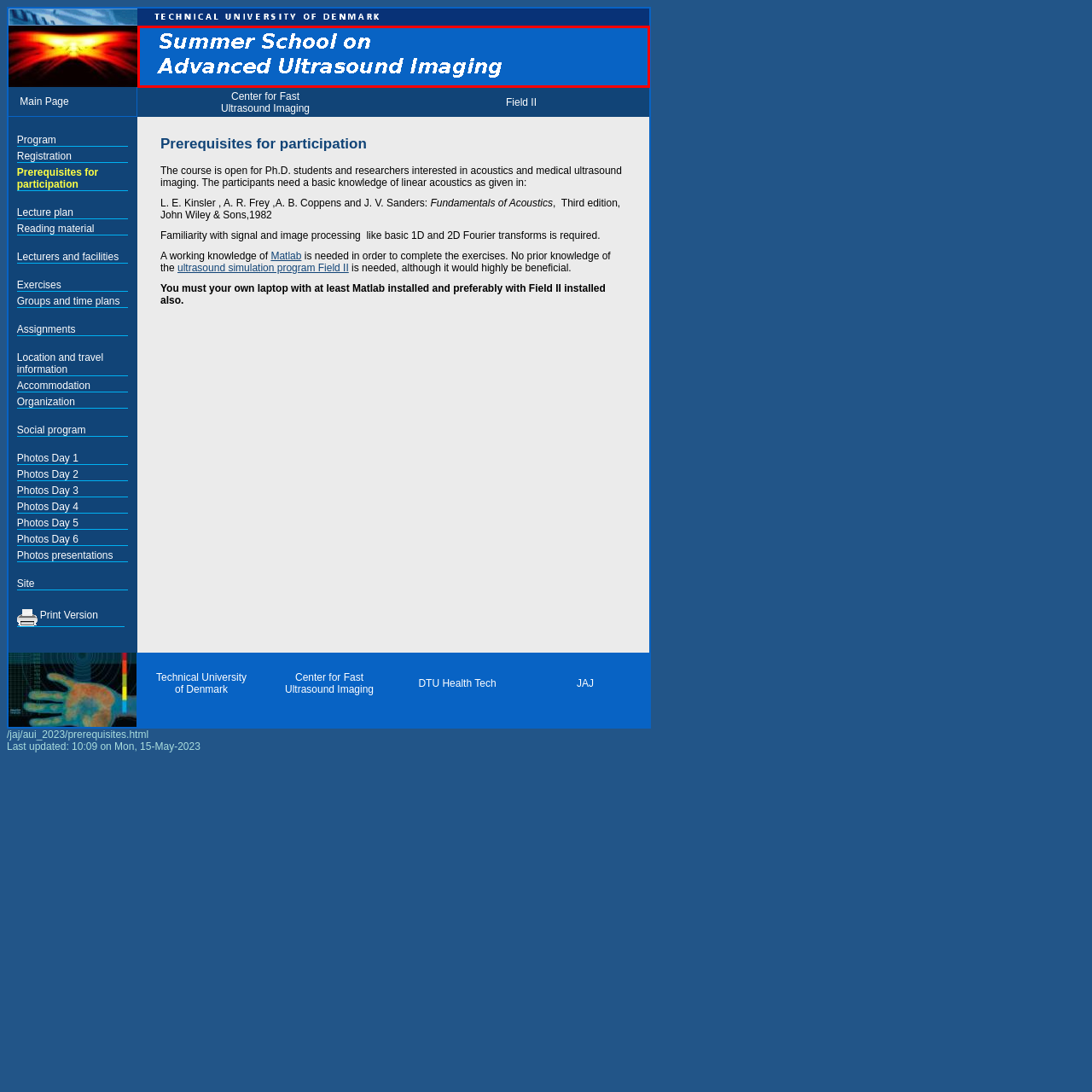Give a detailed account of the scene depicted within the red boundary.

The image features the title "Summer School on Advanced Ultrasound Imaging" prominently displayed against a vibrant blue background. The text is formatted in a bold, informal font, emphasizing the educational nature of the event. This summer school is likely hosted by the Technical University of Denmark, focusing on advanced techniques in ultrasound imaging for Ph.D. students and researchers with a foundational understanding of acoustics and signal/image processing. The clear and engaging layout of the title suggests a welcoming and informative atmosphere for potential participants.